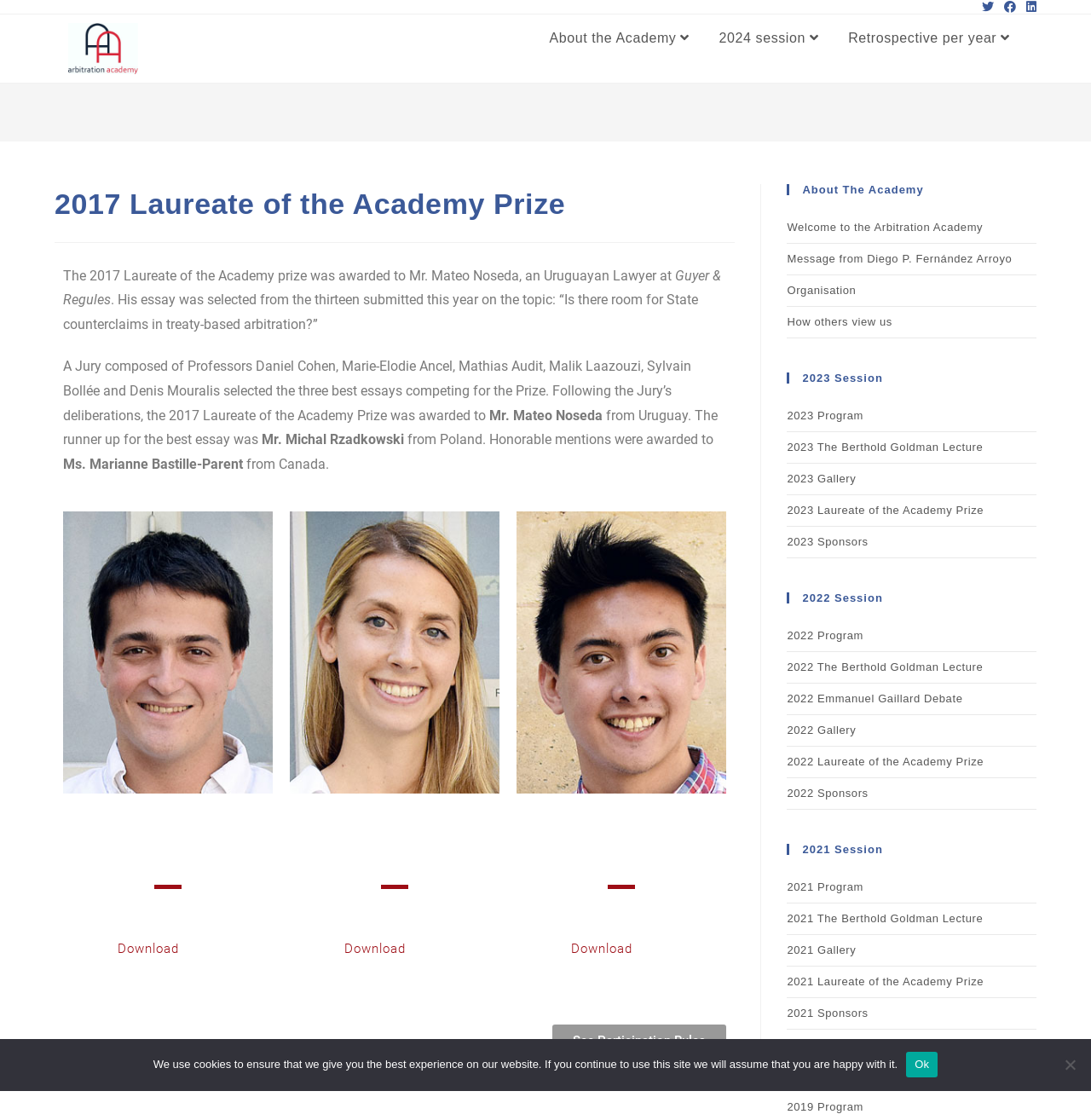Identify the bounding box coordinates of the clickable region to carry out the given instruction: "Read about Mr. Mateo Noseda".

[0.058, 0.735, 0.25, 0.767]